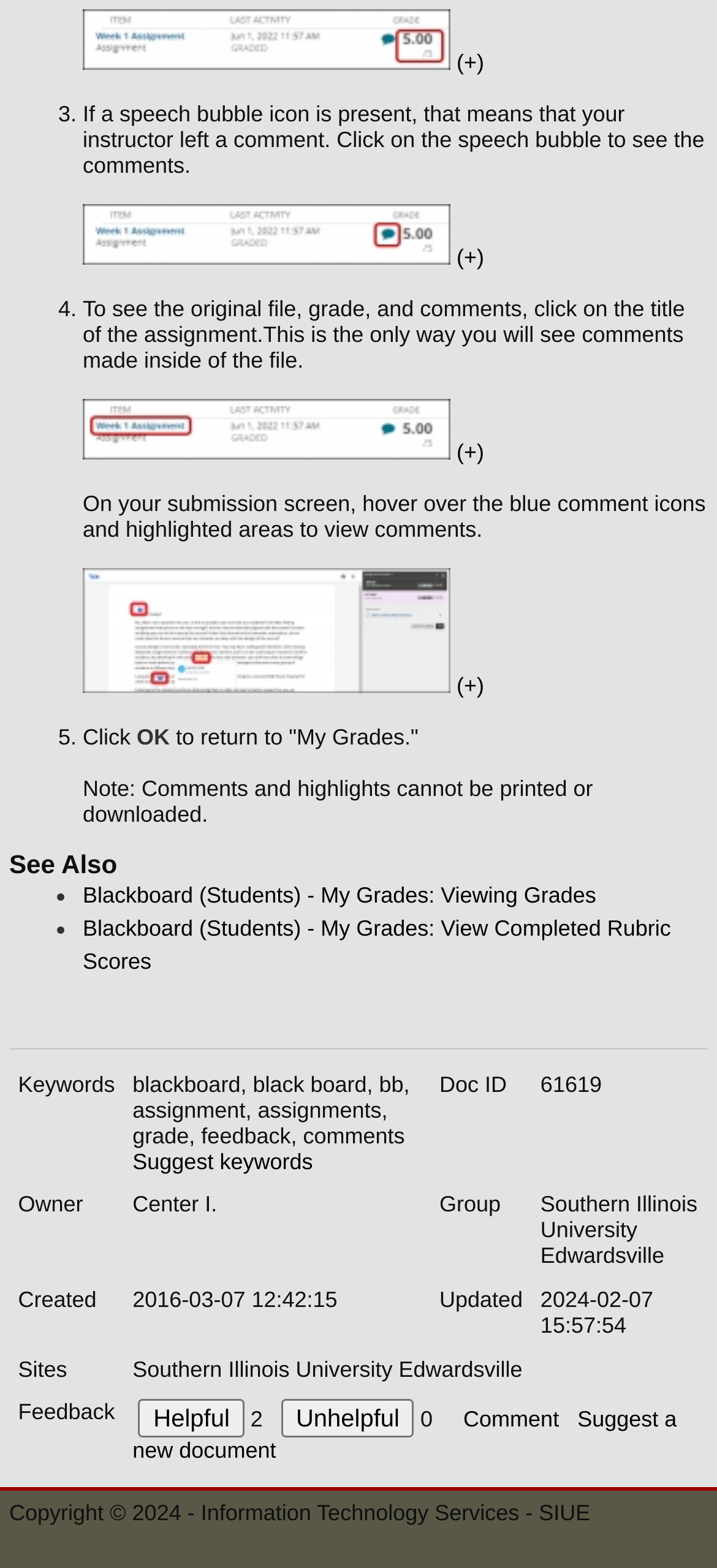Can you give a comprehensive explanation to the question given the content of the image?
How can I view the original file and grade?

To view the original file, grade, and comments, the user needs to click on the title of the assignment. This is the only way to see comments made inside the file.